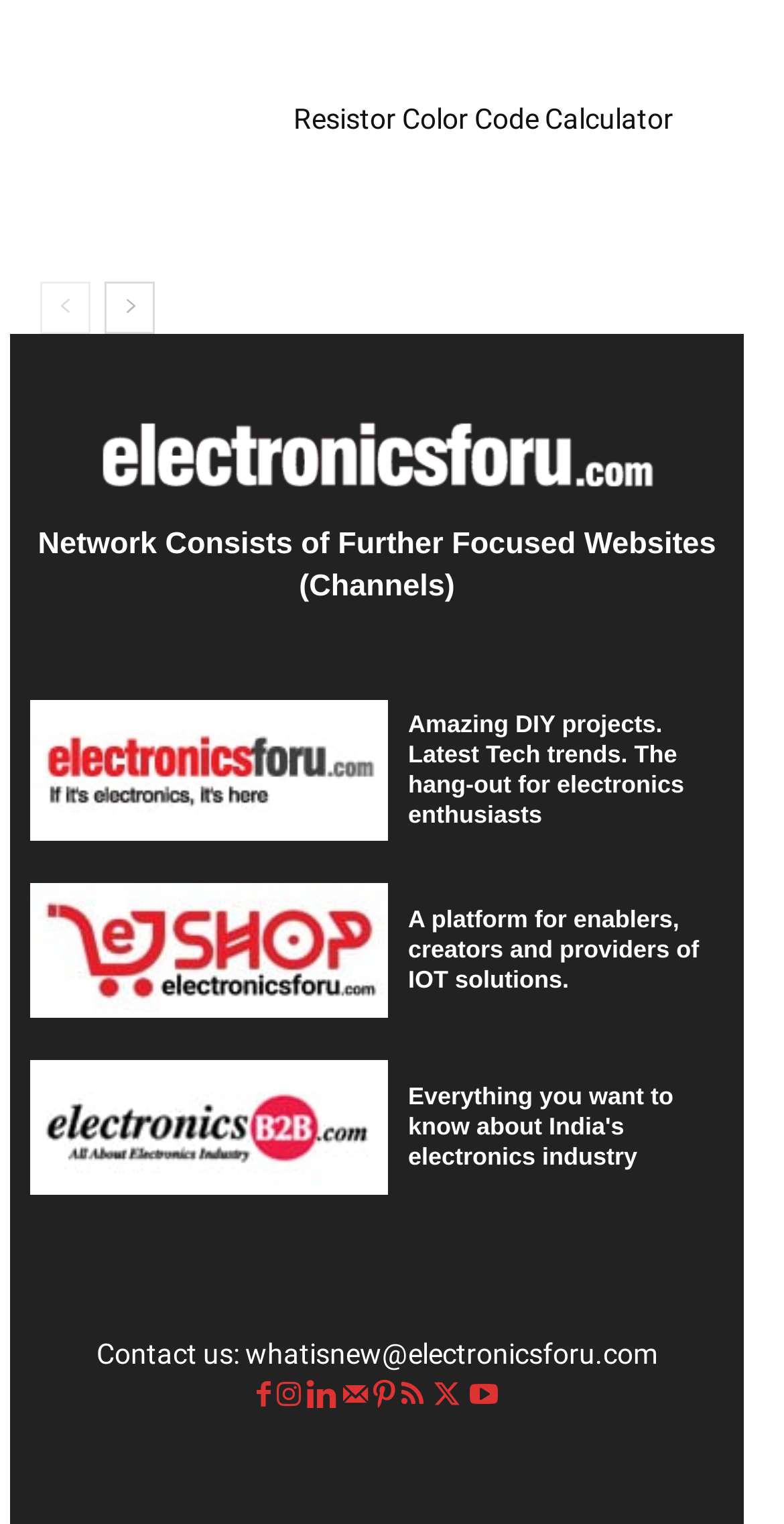What is the purpose of the 'Contact us:' section?
From the screenshot, provide a brief answer in one word or phrase.

To provide contact information